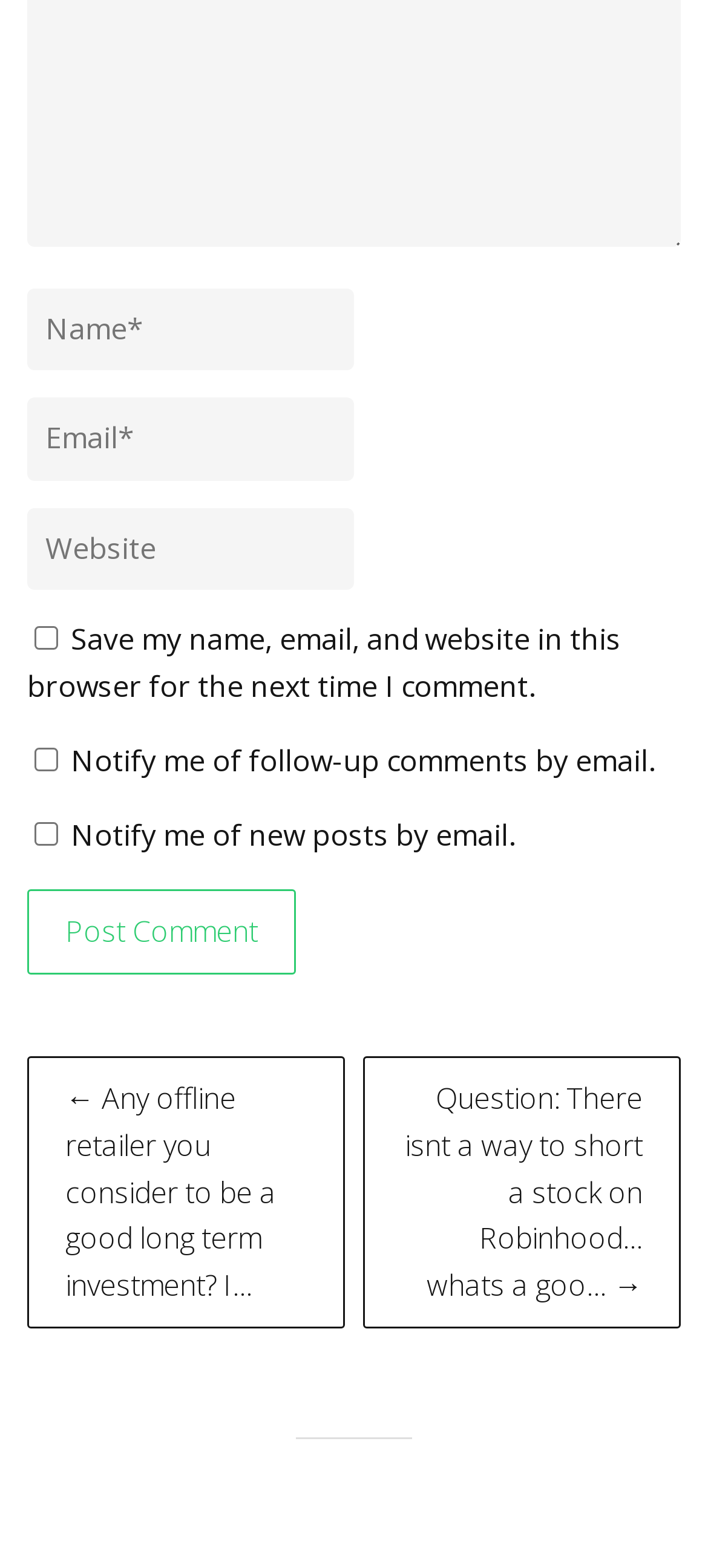Please respond in a single word or phrase: 
How many links are there in the 'Posts' navigation?

2